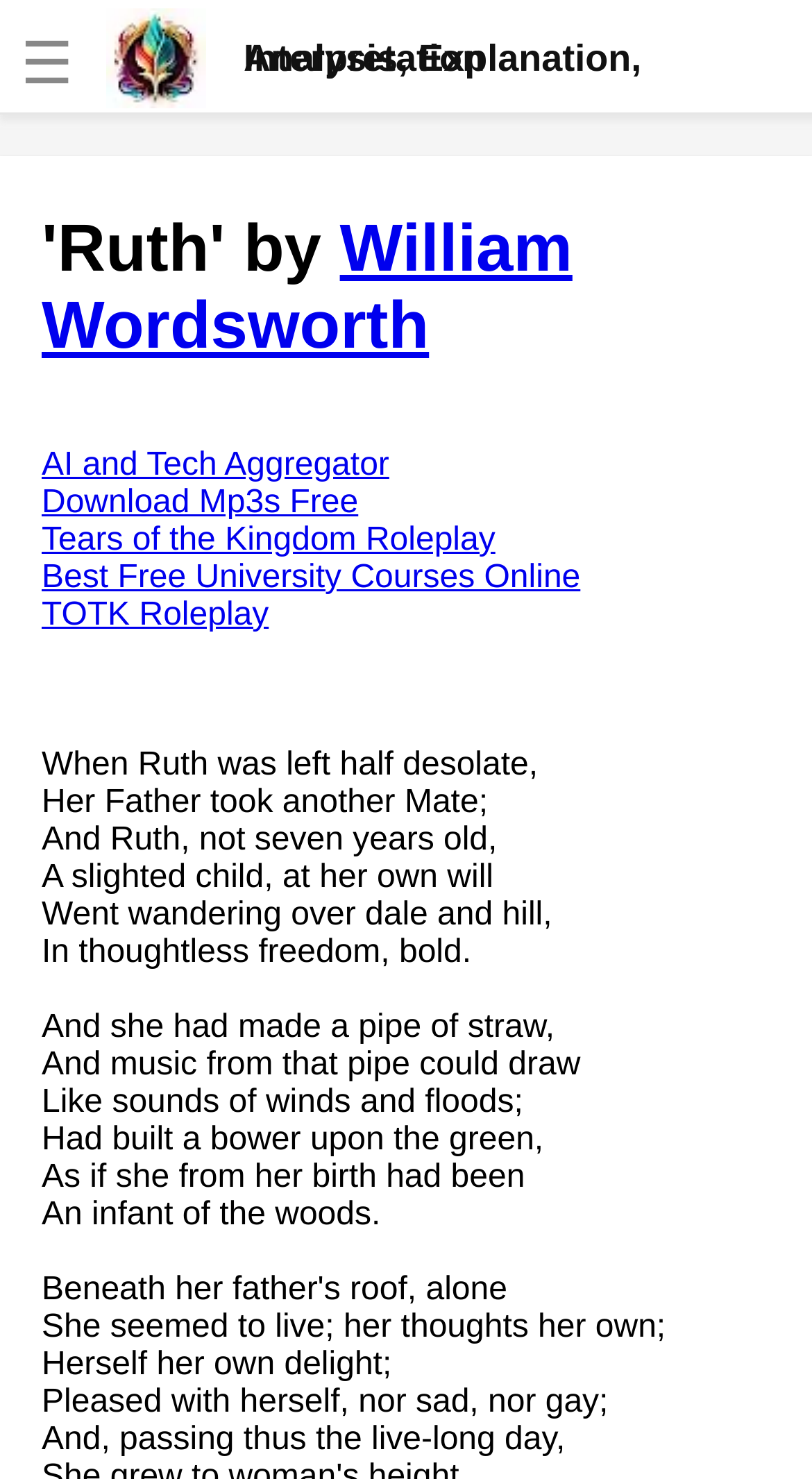What is the theme of the links listed below the poem?
Please use the visual content to give a single word or phrase answer.

Literary analysis